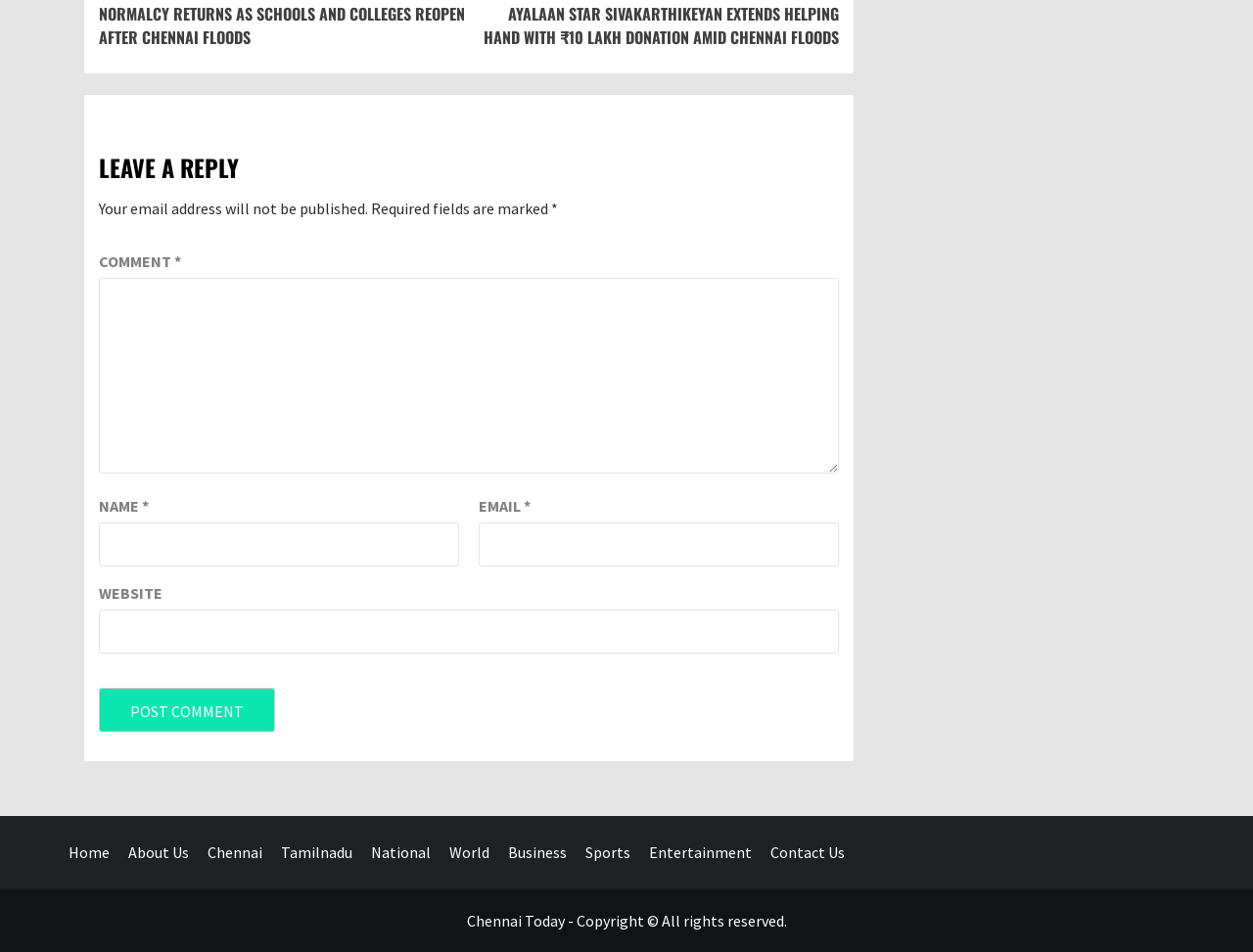Find the bounding box coordinates for the UI element whose description is: "Contact Us". The coordinates should be four float numbers between 0 and 1, in the format [left, top, right, bottom].

[0.615, 0.885, 0.687, 0.905]